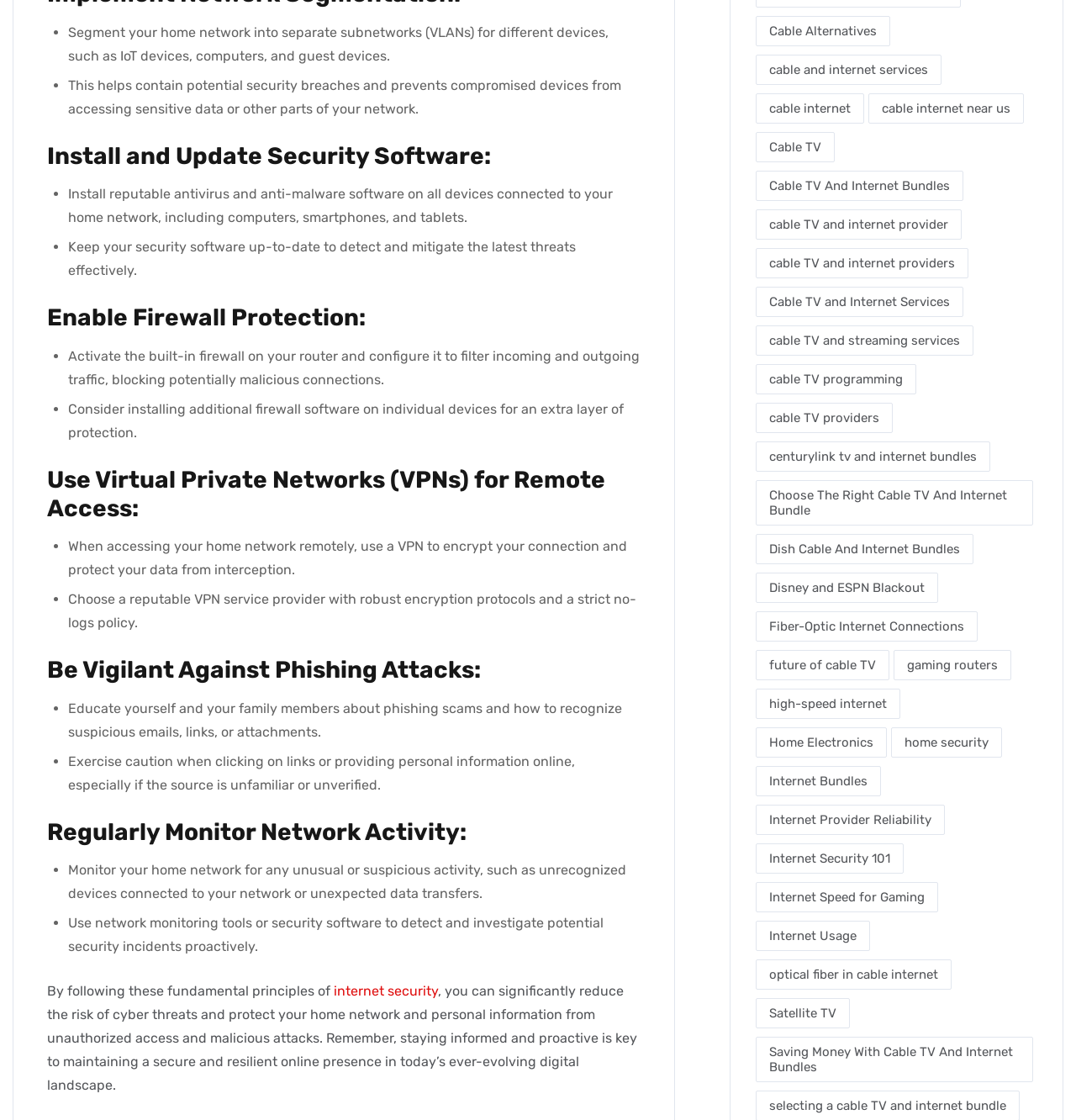Identify the bounding box coordinates of the clickable region necessary to fulfill the following instruction: "Check out 'Saving Money With Cable TV And Internet Bundles'". The bounding box coordinates should be four float numbers between 0 and 1, i.e., [left, top, right, bottom].

[0.703, 0.925, 0.96, 0.966]